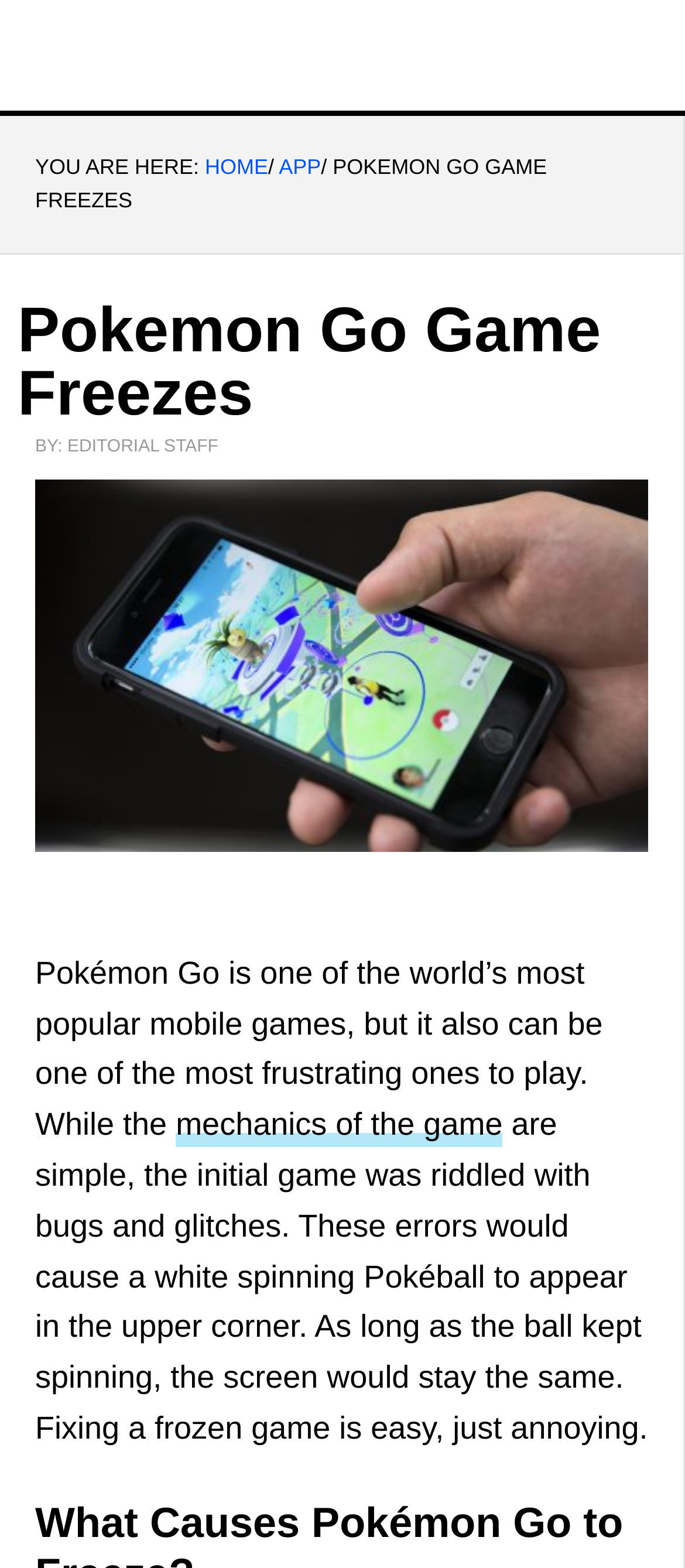Please answer the following question as detailed as possible based on the image: 
Who wrote the article?

The author of the article is mentioned as 'EDITORIAL STAFF' in the text, which is located below the main heading.